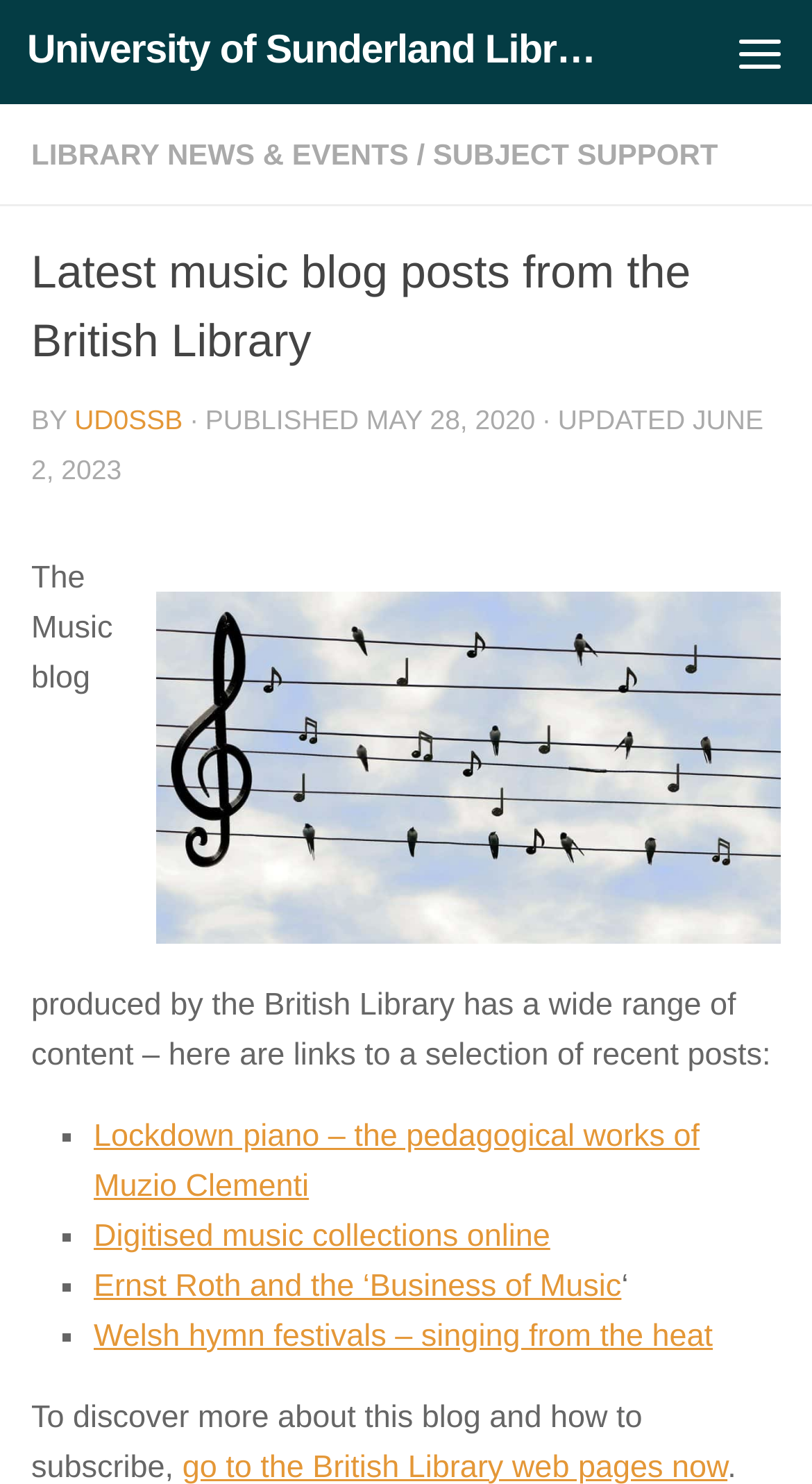Find and specify the bounding box coordinates that correspond to the clickable region for the instruction: "Click the 'Skip to content' link".

[0.01, 0.006, 0.425, 0.072]